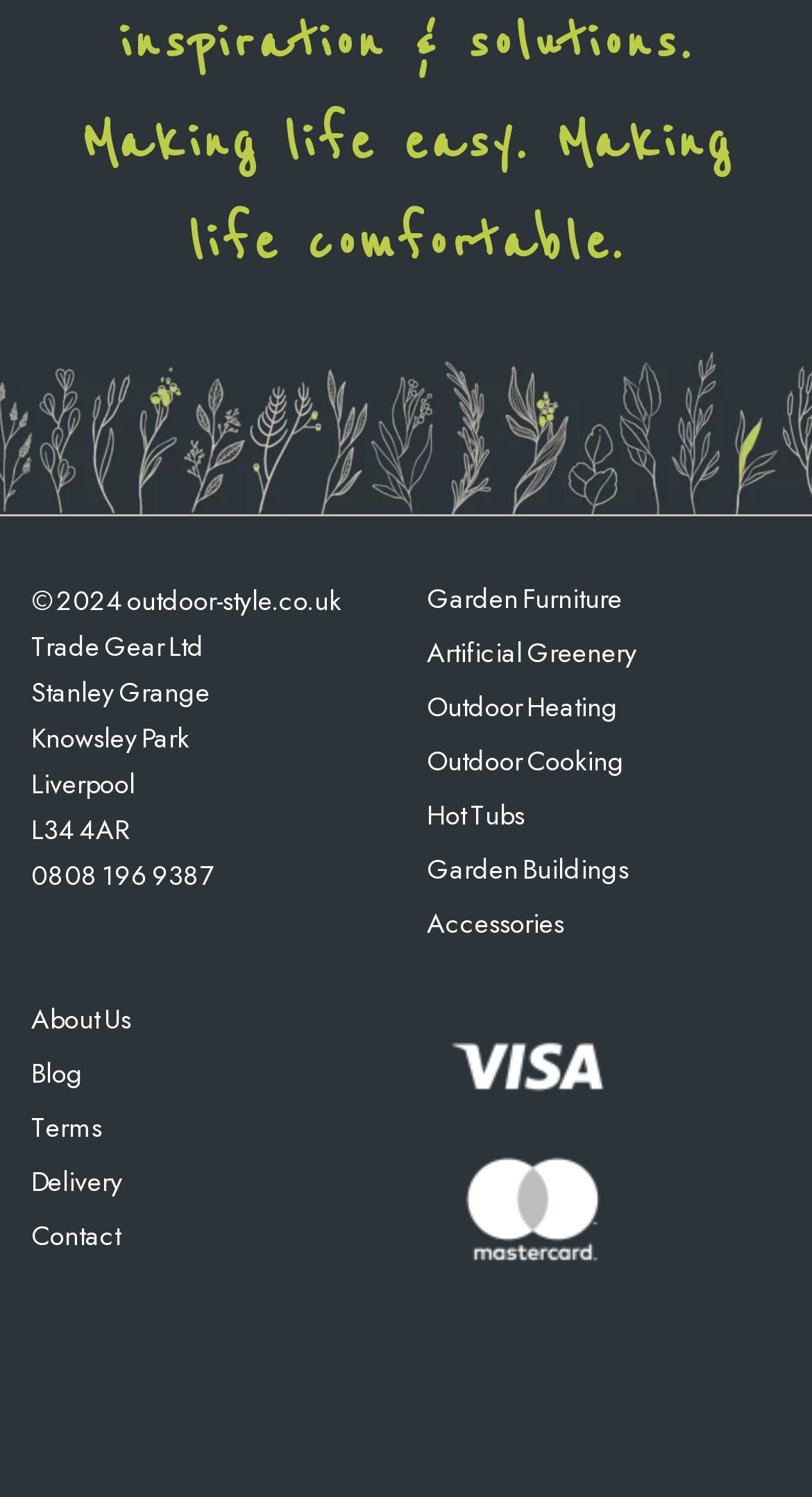Please find the bounding box coordinates for the clickable element needed to perform this instruction: "Click on Garden Furniture".

[0.526, 0.386, 0.767, 0.412]